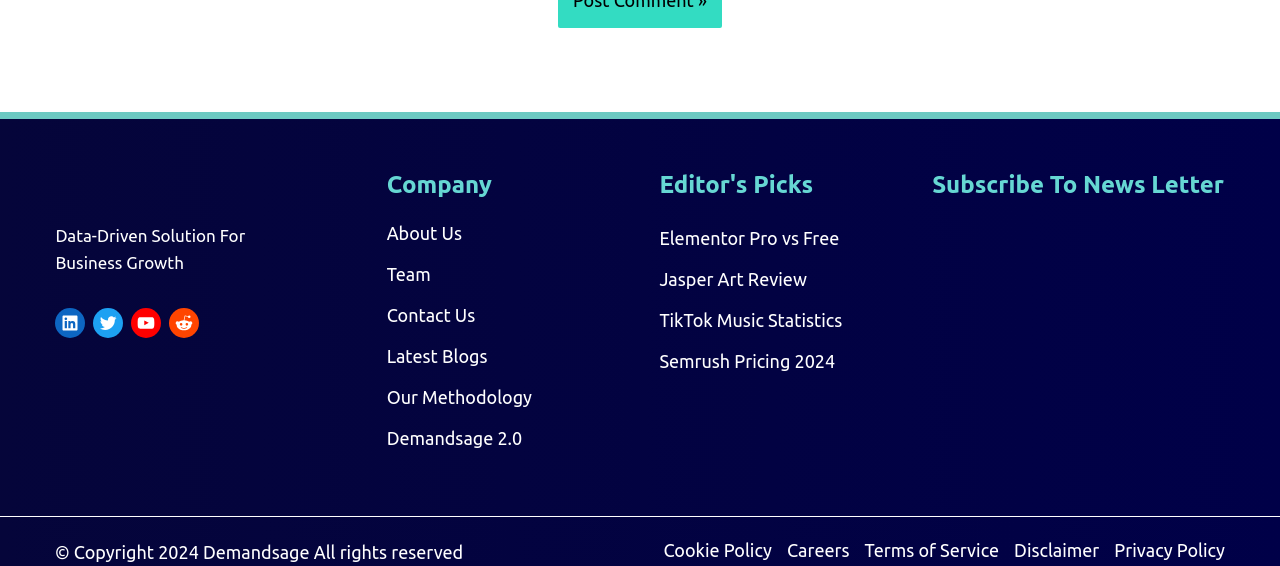Use a single word or phrase to answer the question: What is the topic of the 'Editor's Picks' section?

Various articles